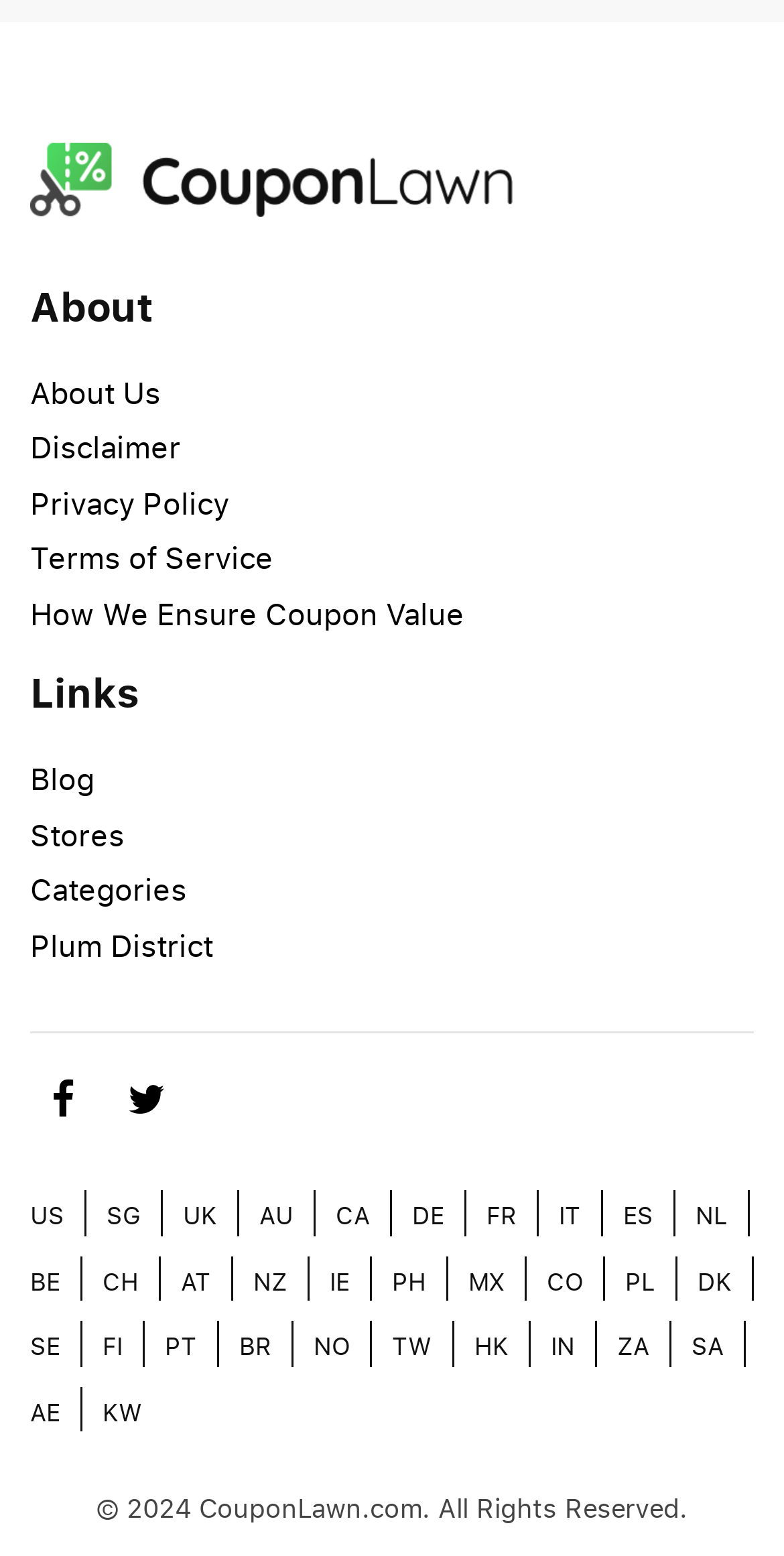Answer the question briefly using a single word or phrase: 
What is the copyright information of the website?

2024 CouponLawn.com. All Rights Reserved.